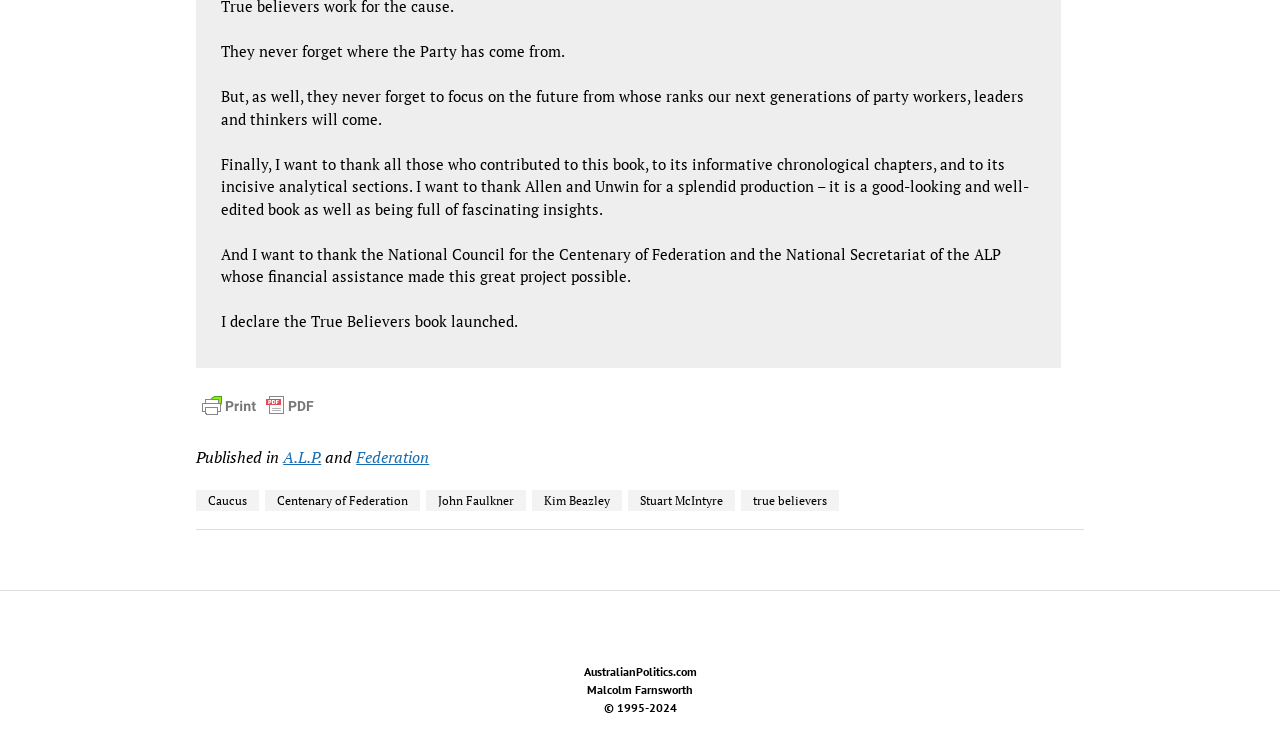Please examine the image and provide a detailed answer to the question: What is the name of the website?

The text 'AustralianPolitics.com' at the bottom of the webpage suggests that it is the name of the website.